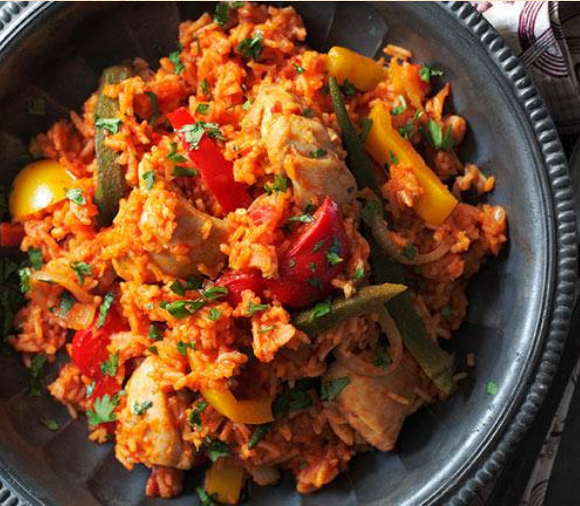What type of peppers are used in the dish?
From the details in the image, provide a complete and detailed answer to the question.

The caption specifically mentions that the dish contains a rainbow of fresh vegetables, including red and yellow bell peppers, which add texture and visual appeal to the Jollof Rice.